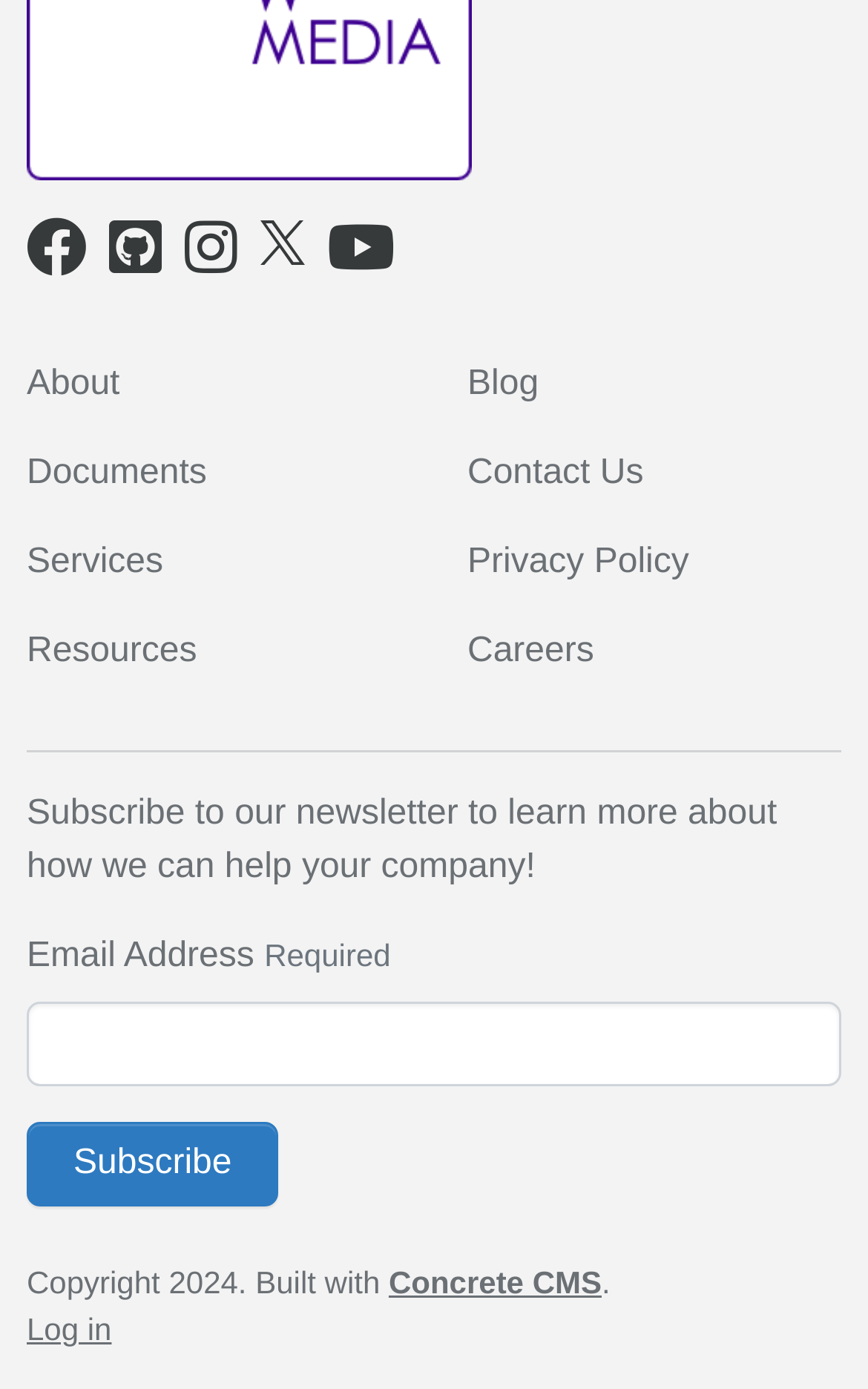Kindly determine the bounding box coordinates for the area that needs to be clicked to execute this instruction: "Log in".

[0.031, 0.944, 0.129, 0.97]